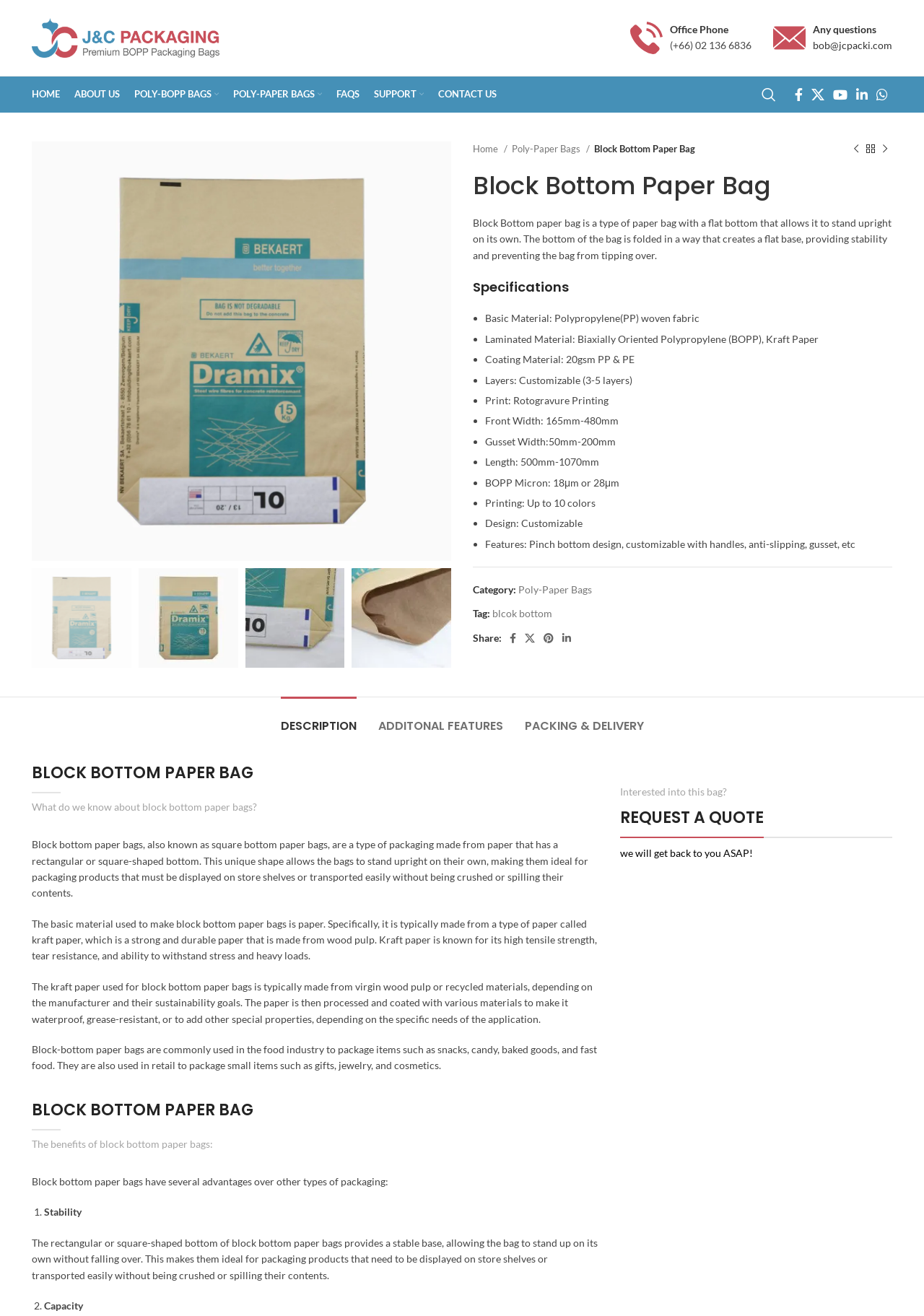What is the purpose of the gusset?
From the screenshot, provide a brief answer in one word or phrase.

Anti-slipping